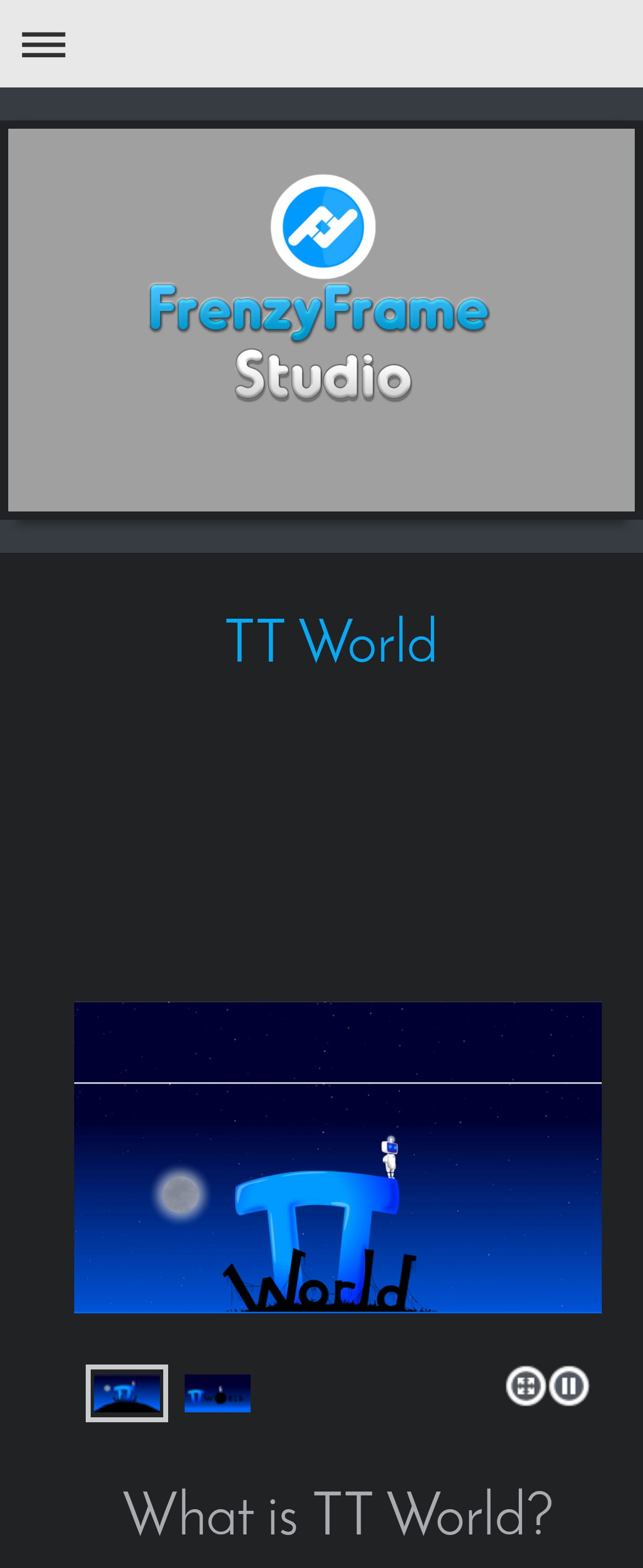How many links are there in the navigation?
Please respond to the question thoroughly and include all relevant details.

I counted the links in the navigation section, and there are three links with icons, which are ≡ Abrir/cerrar la navegación, and two other links with no text.